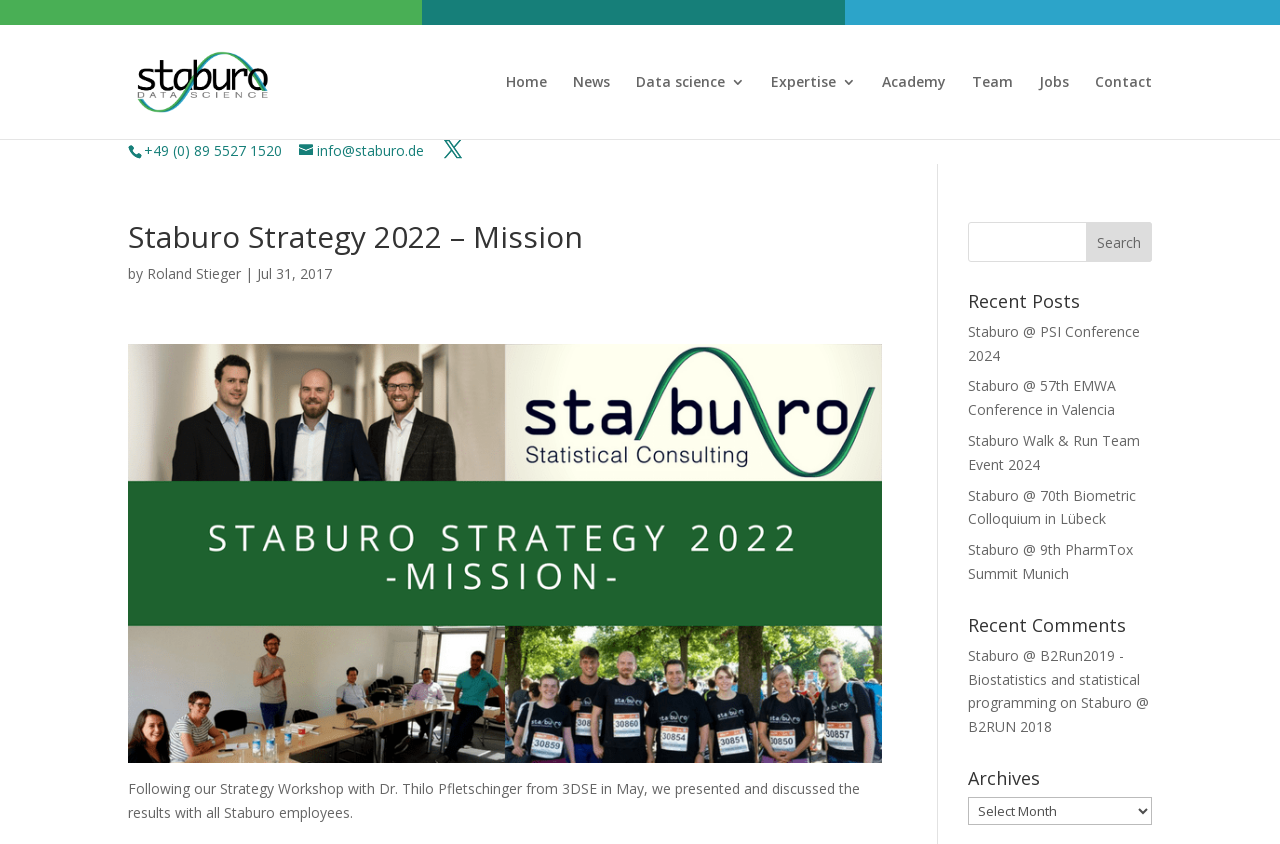Please determine the bounding box coordinates of the clickable area required to carry out the following instruction: "Read the recent post 'Staburo @ PSI Conference 2024'". The coordinates must be four float numbers between 0 and 1, represented as [left, top, right, bottom].

[0.756, 0.381, 0.891, 0.432]